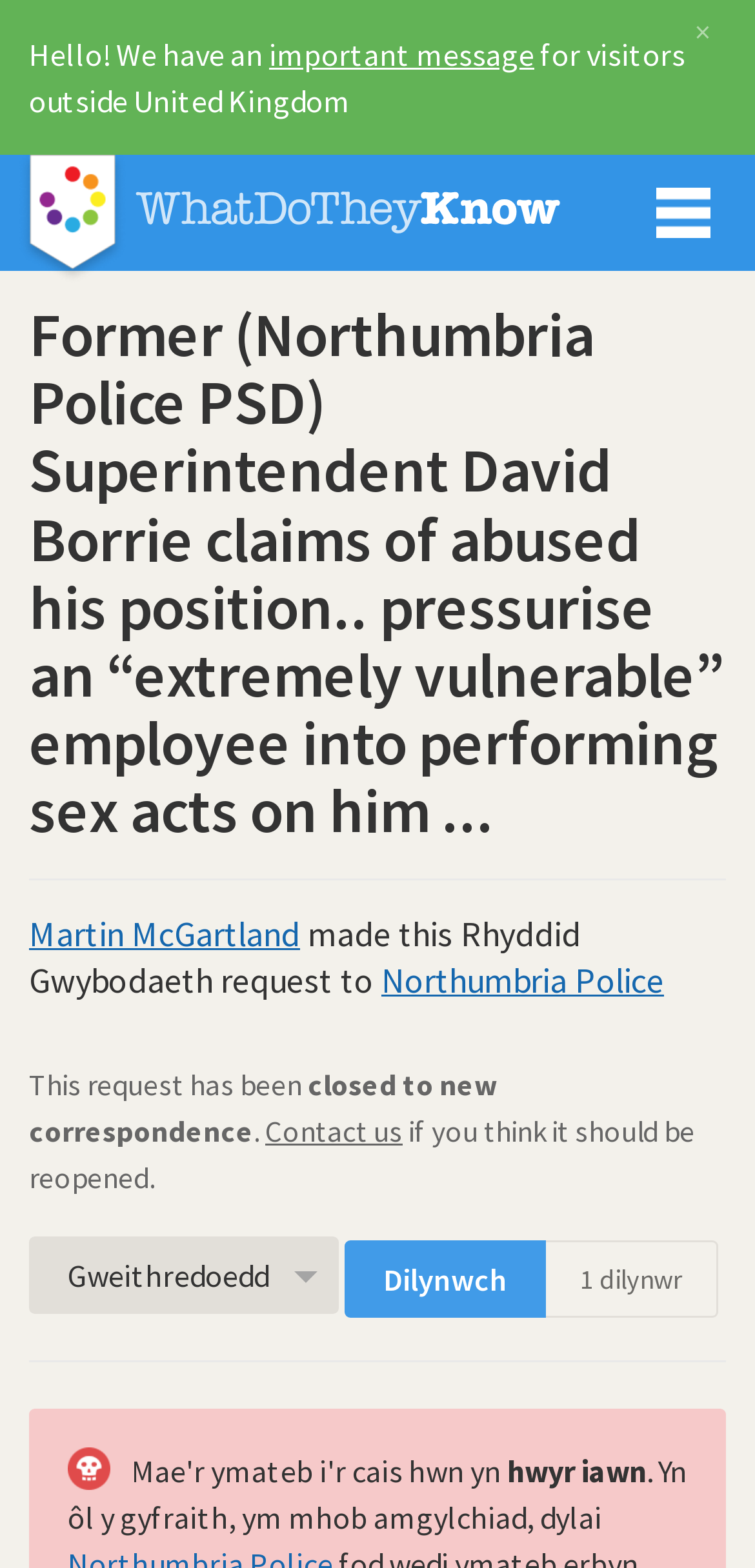Summarize the webpage in an elaborate manner.

The webpage appears to be a request for information made to Northumbria Police through the WhatDoTheyKnow website. At the top, there is a notification alert with an important message for visitors outside the United Kingdom. Below this, there is a link to a service from mySociety, accompanied by an image. The website's title, "WhatDoTheyKnow", is displayed prominently.

On the left side, there is a menu link. The main content of the page is a request made by Martin McGartland on June 8, 2019, regarding former Northumbria Police Superintendent David Borrie, who allegedly abused his position to pressure an extremely vulnerable employee into performing sex acts. The request is closed to new correspondence, but there is an option to contact the website if one thinks it should be reopened.

There are several links on the page, including one to Northumbria Police and another to the requester's profile, Martin McGartland. Additionally, there are links to follow the request and to view actions taken. At the bottom of the page, there is a statement in Welsh, which translates to "very slow" in English, followed by a sentence explaining that, according to the law, in every circumstance, the authority should respond promptly.